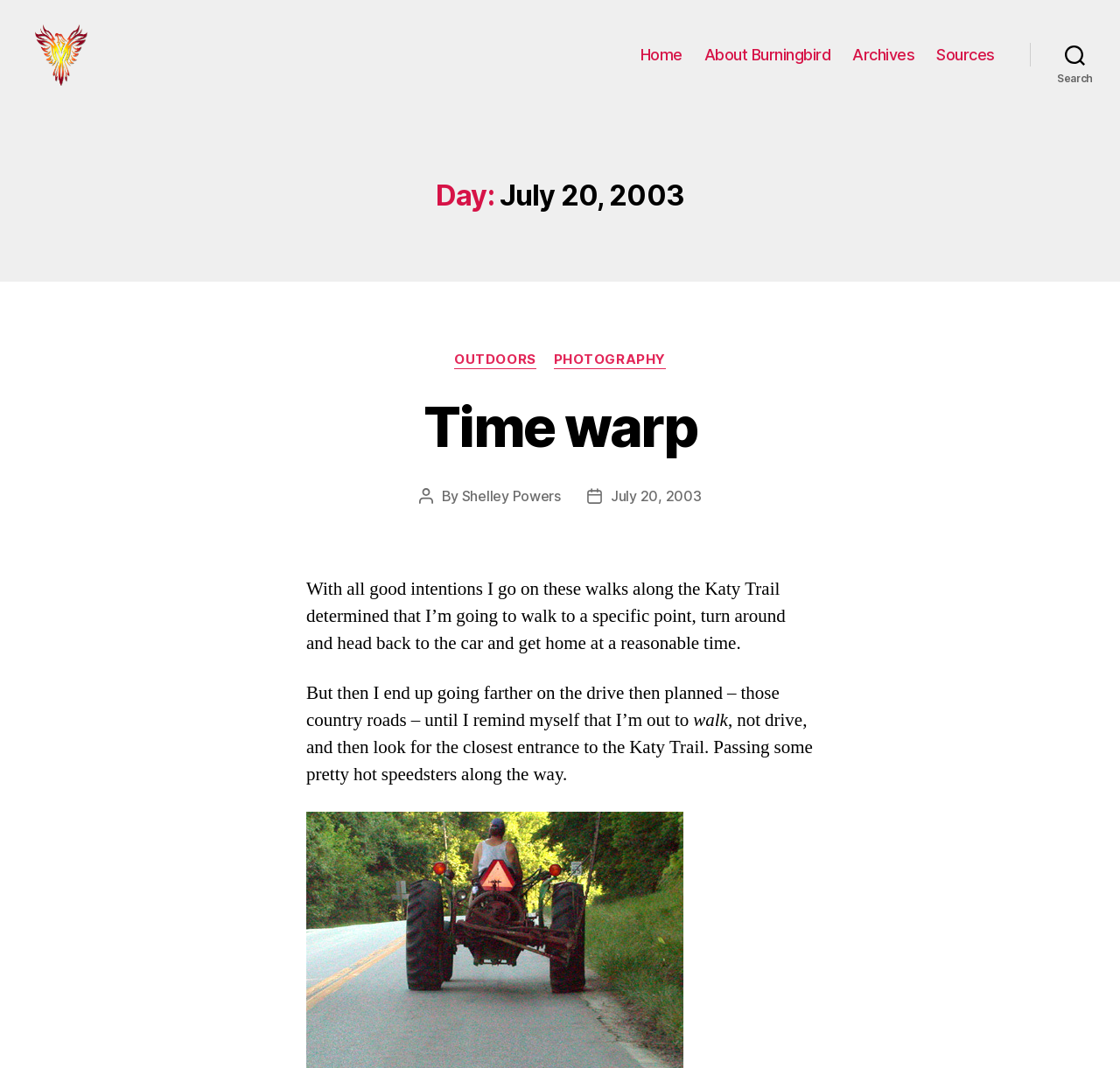Explain the webpage's layout and main content in detail.

The webpage appears to be a blog archive page from July 20, 2003, titled "Burningbird". At the top left corner, there is a logo link "BB Logo" accompanied by the text "Burningbird". 

Below the logo, there is a horizontal navigation menu with four links: "Home", "About Burningbird", "Archives", and "Sources". 

To the right of the navigation menu, there is a search button. 

The main content of the page is divided into sections. The first section has a heading "Day: July 20, 2003" and is followed by a subheading "Categories" with two links "OUTDOORS" and "PHOTOGRAPHY". 

Below the categories section, there is a heading "Time warp" with a link to the same title. The author's information is displayed, including the text "Post author" and a link to the author's name "Shelley Powers". The post date "July 20, 2003" is also shown.

The main article content is divided into three paragraphs. The first paragraph starts with "With all good intentions I go on these walks along the Katy Trail determined that I’m going to walk to a specific point, turn around and head back to the car and get home at a reasonable time." The second paragraph begins with "But then I end up going farther on the drive then planned – those country roads – until I remind myself that I’m out to". The third paragraph starts with ", not drive, and then look for the closest entrance to the Katy Trail. Passing some pretty hot speedsters along the way."